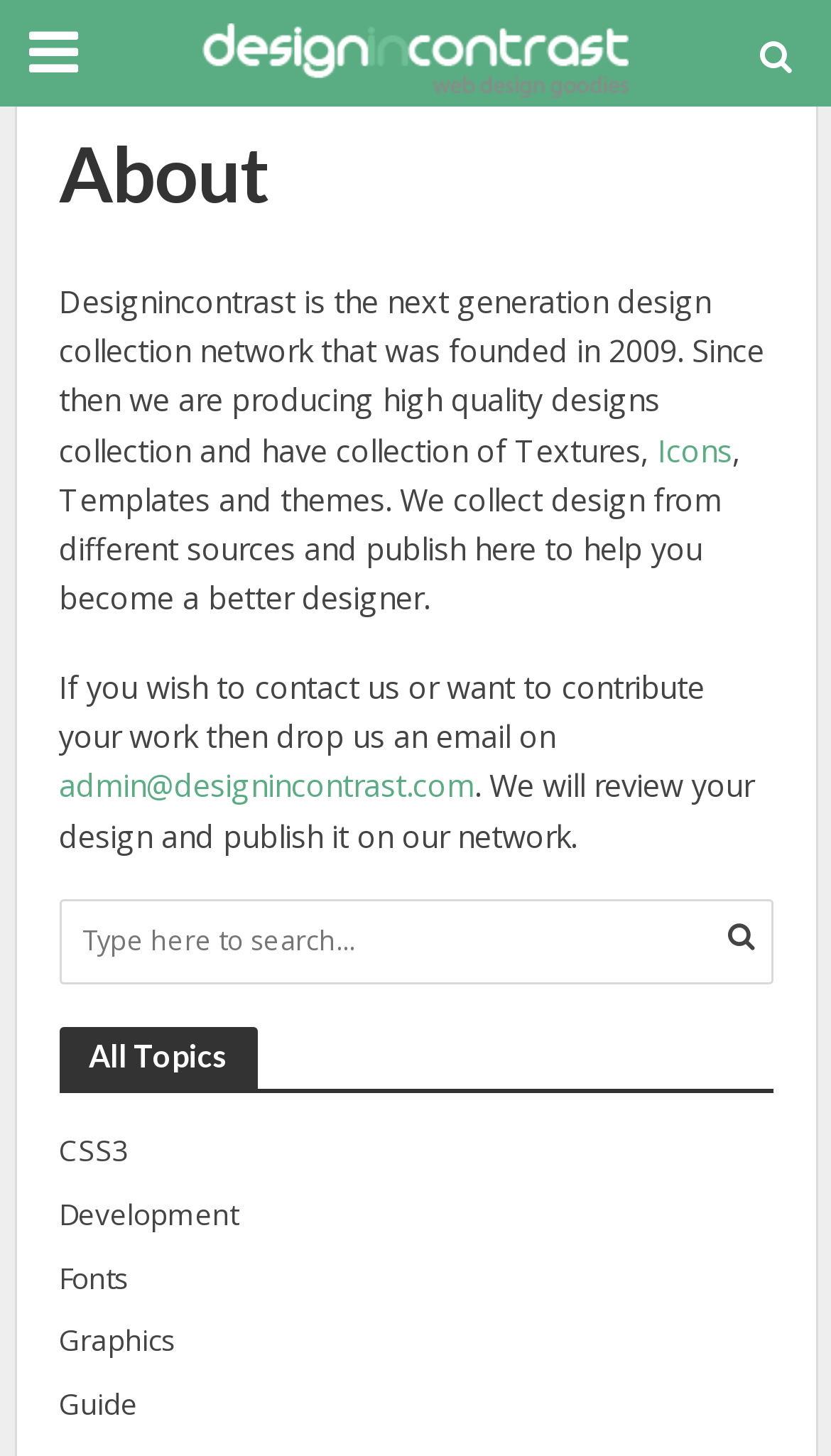Determine the bounding box for the UI element as described: "admin@designincontrast.com". The coordinates should be represented as four float numbers between 0 and 1, formatted as [left, top, right, bottom].

[0.071, 0.526, 0.571, 0.559]